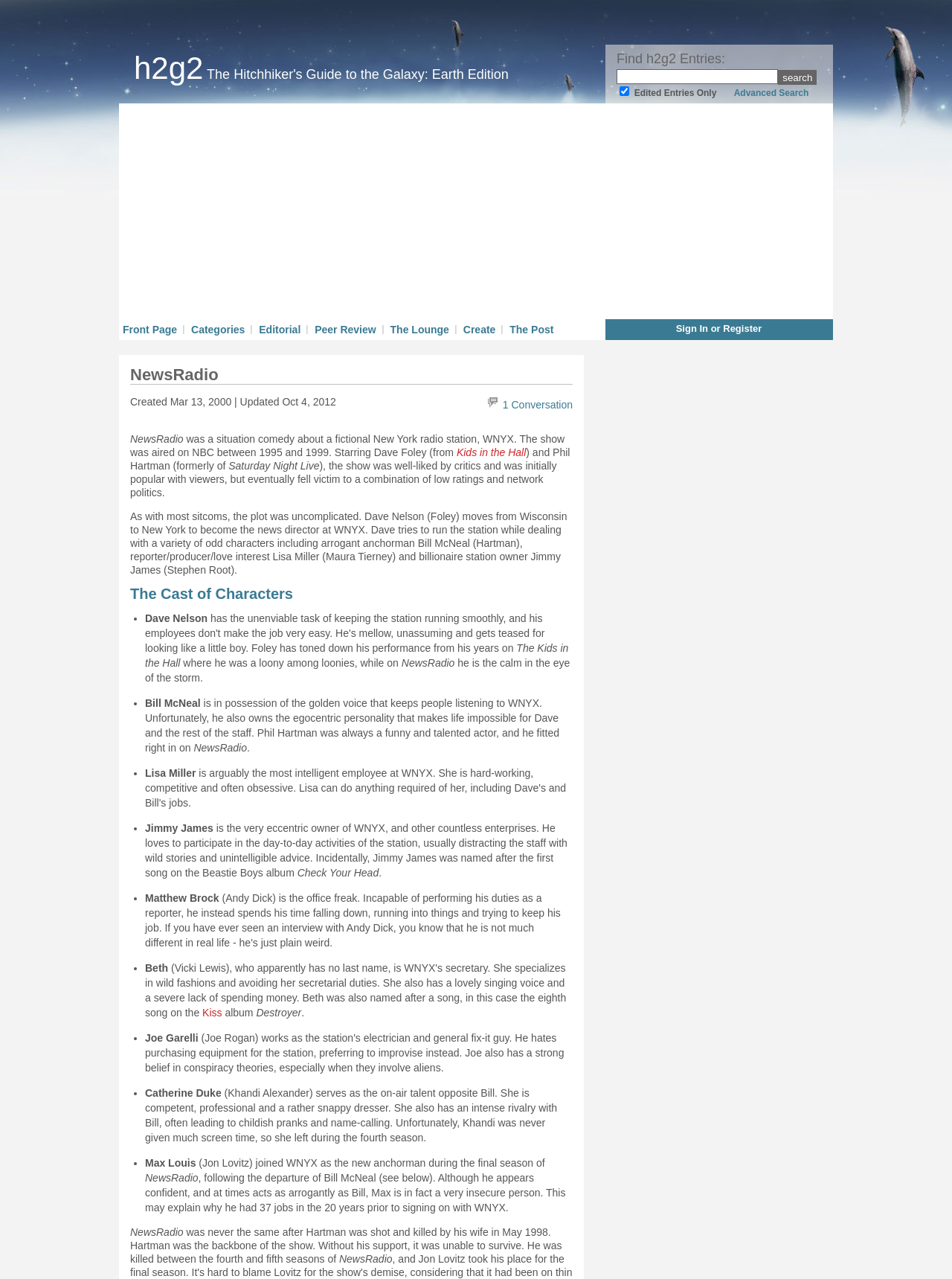Give a detailed account of the webpage's layout and content.

This webpage is about NewsRadio, a situation comedy that aired on NBC from 1995 to 1999. At the top of the page, there is a heading that reads "h2g2 The Hitchhiker's Guide to the Galaxy: Earth Edition". Below this, there is a search bar with a "search" button and a checkbox labeled "Edited Entries Only". To the right of the search bar, there is a link to "Advanced Search".

On the left side of the page, there are several links to different sections, including "Front Page", "Categories", "Editorial", "Peer Review", "The Lounge", "Create", "The Post", and "Sign In or Register". Above these links, there is a heading that reads "NewsRadio" and some information about the show, including its creation and update dates.

The main content of the page is a description of the show NewsRadio, including its plot and characters. The text is divided into several sections, including "The Cast of Characters", which lists the main characters and their descriptions. There are also several links to related topics, such as "Kids in the Hall" and "Saturday Night Live".

At the bottom of the page, there is an advertisement iframe. Throughout the page, there are several static text elements and links that provide additional information about the show and its characters.